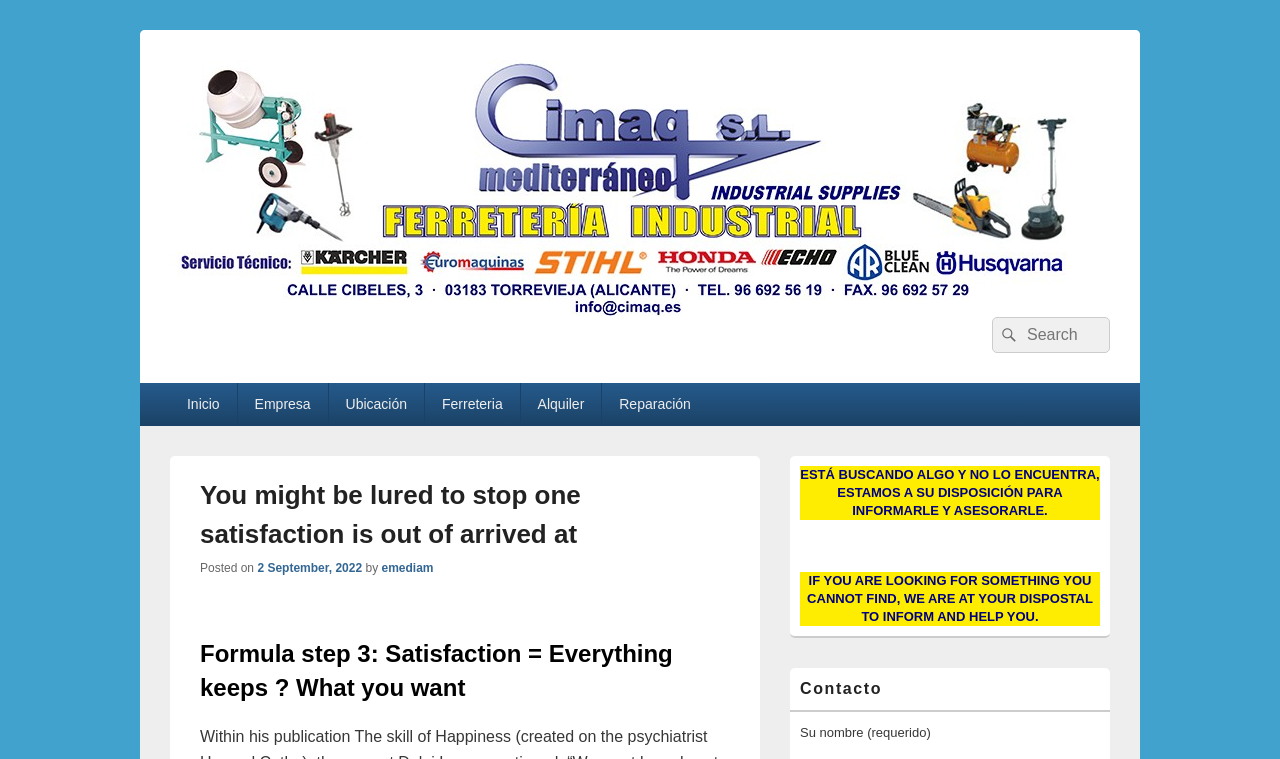Locate the bounding box coordinates of the element to click to perform the following action: 'Go to Inicio'. The coordinates should be given as four float values between 0 and 1, in the form of [left, top, right, bottom].

[0.133, 0.504, 0.185, 0.56]